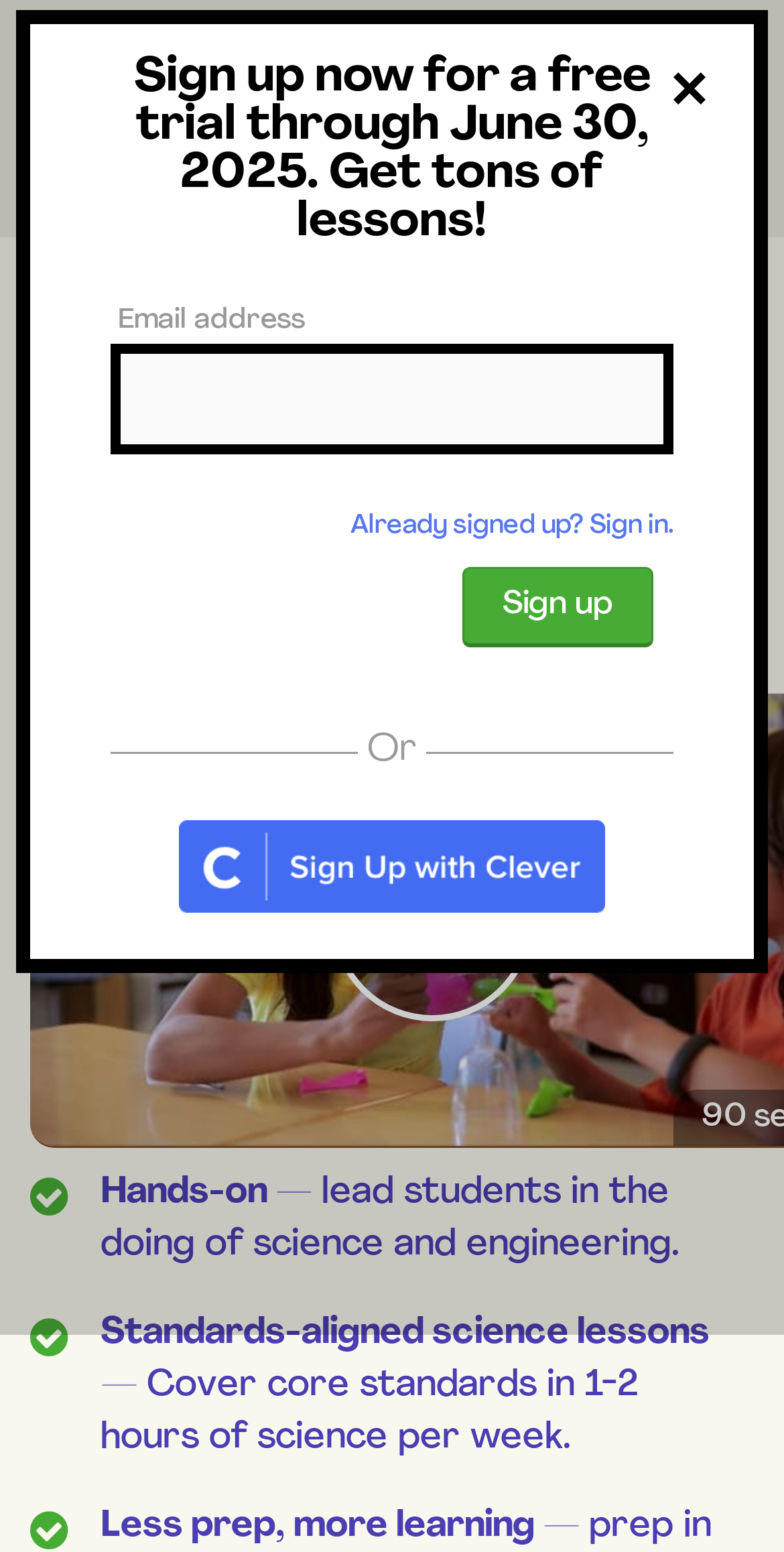Find the bounding box coordinates for the UI element that matches this description: "Log in".

[0.841, 0.039, 0.959, 0.06]